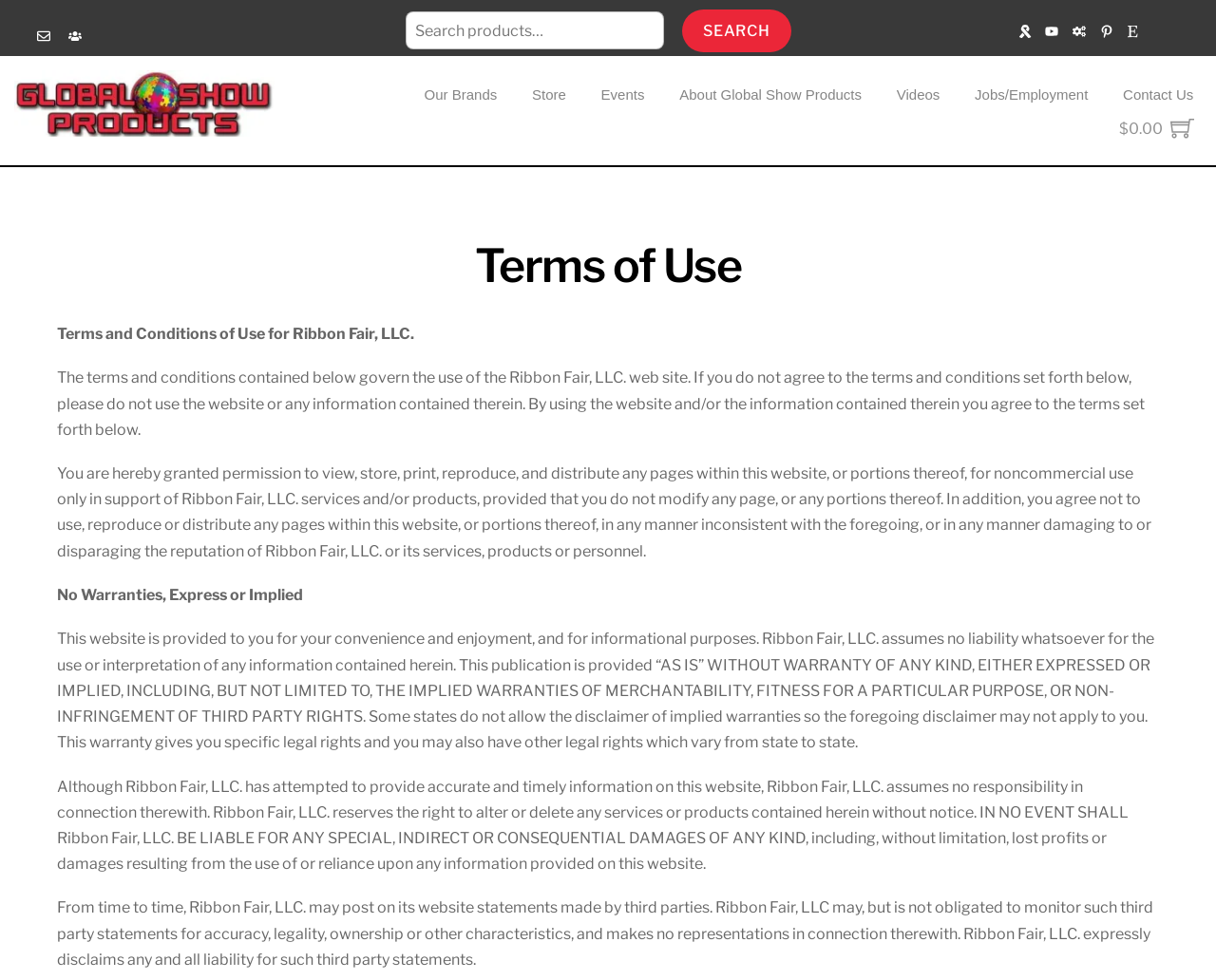Locate the bounding box coordinates of the clickable region necessary to complete the following instruction: "Check My Account". Provide the coordinates in the format of four float numbers between 0 and 1, i.e., [left, top, right, bottom].

[0.053, 0.025, 0.071, 0.051]